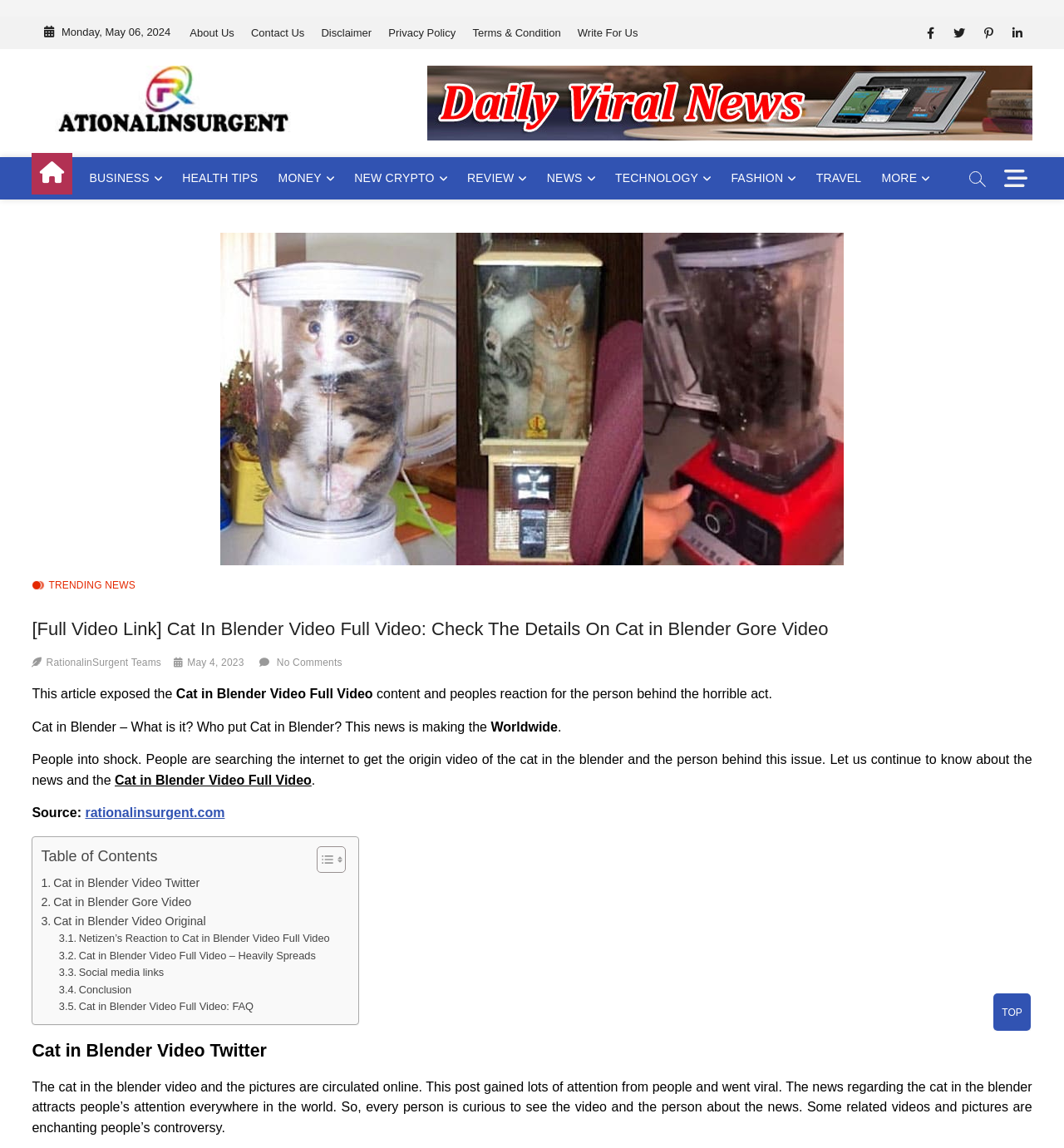Based on what you see in the screenshot, provide a thorough answer to this question: What is the name of the website?

The name of the website can be found at the top left corner of the webpage, which is 'Global Trendy News & Online Reviews – Rationalinsurgent'.